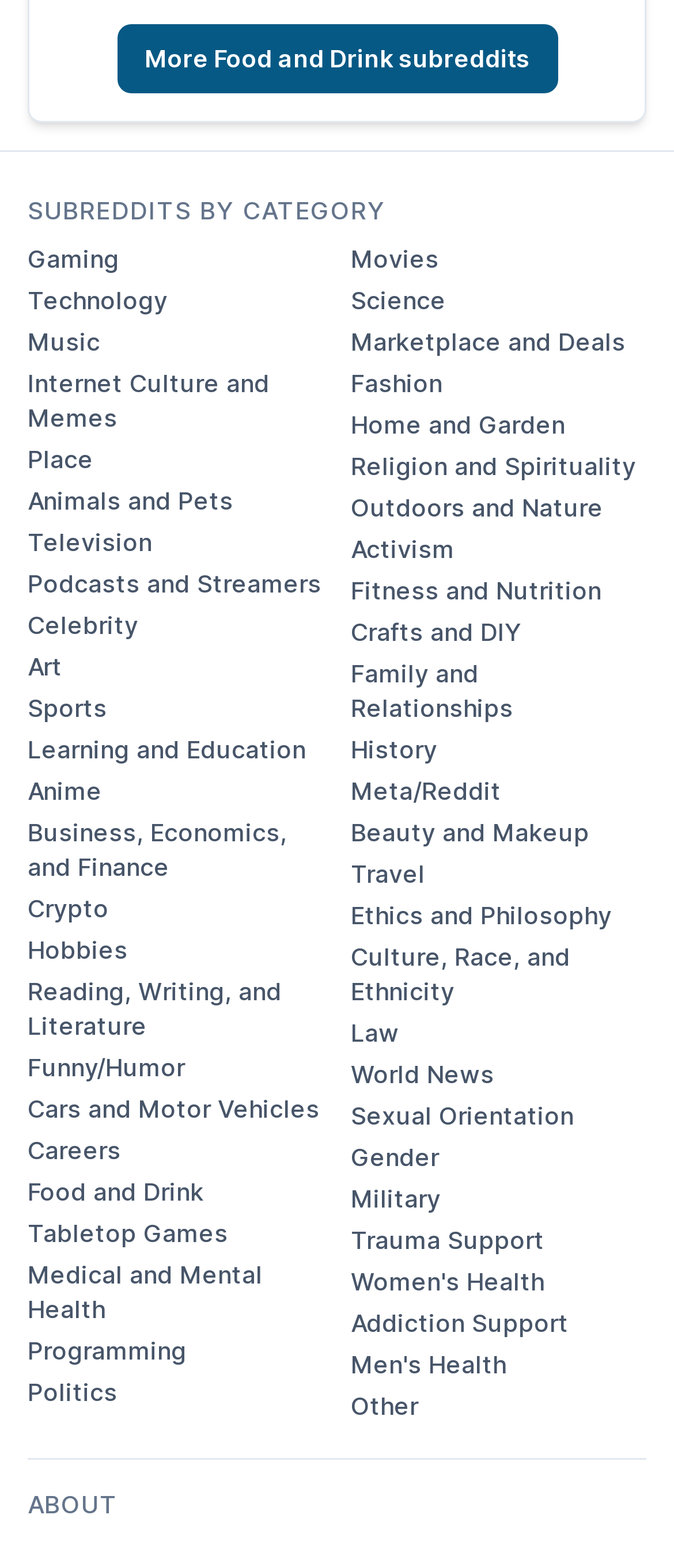Highlight the bounding box coordinates of the region I should click on to meet the following instruction: "Discover Business, Economics, and Finance".

[0.041, 0.522, 0.426, 0.563]